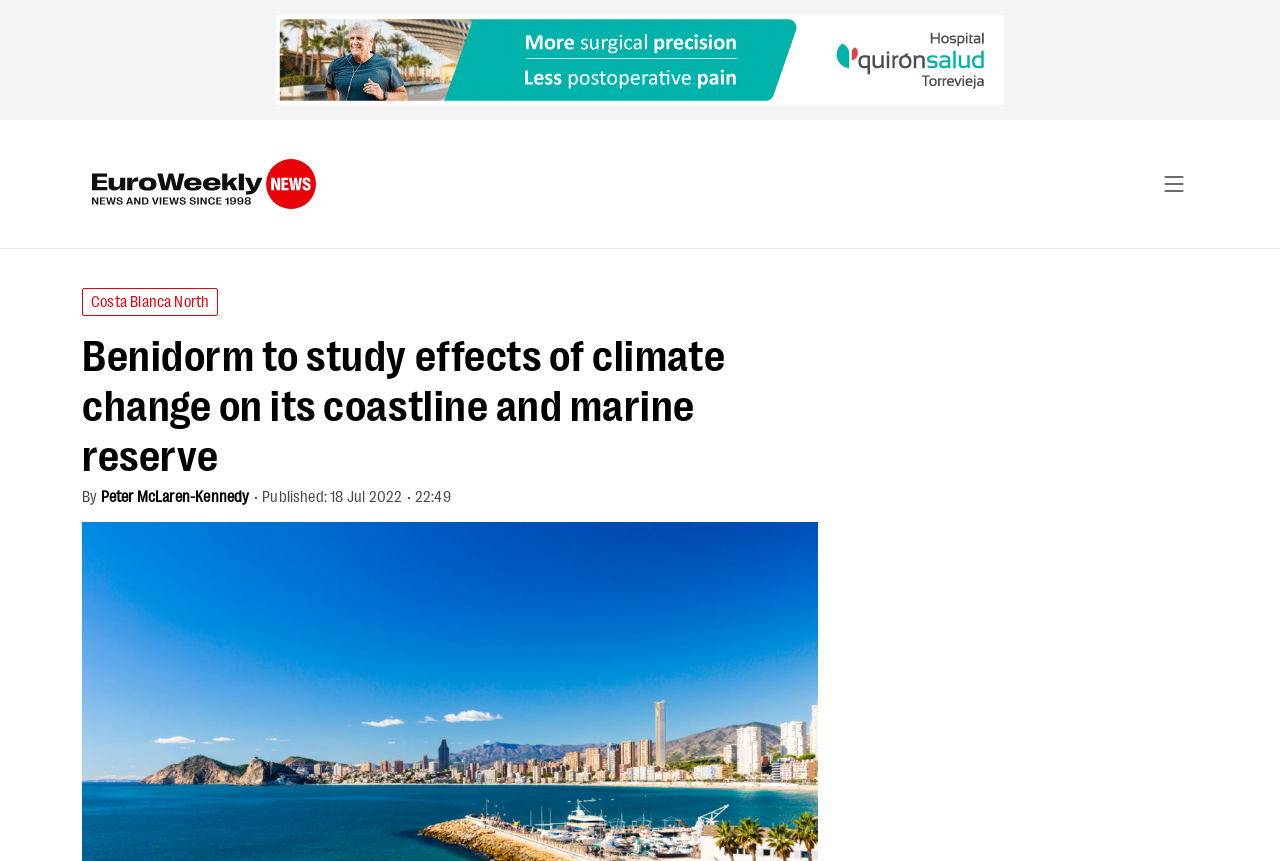Locate the headline of the webpage and generate its content.

Benidorm to study effects of climate change on its coastline and marine reserve